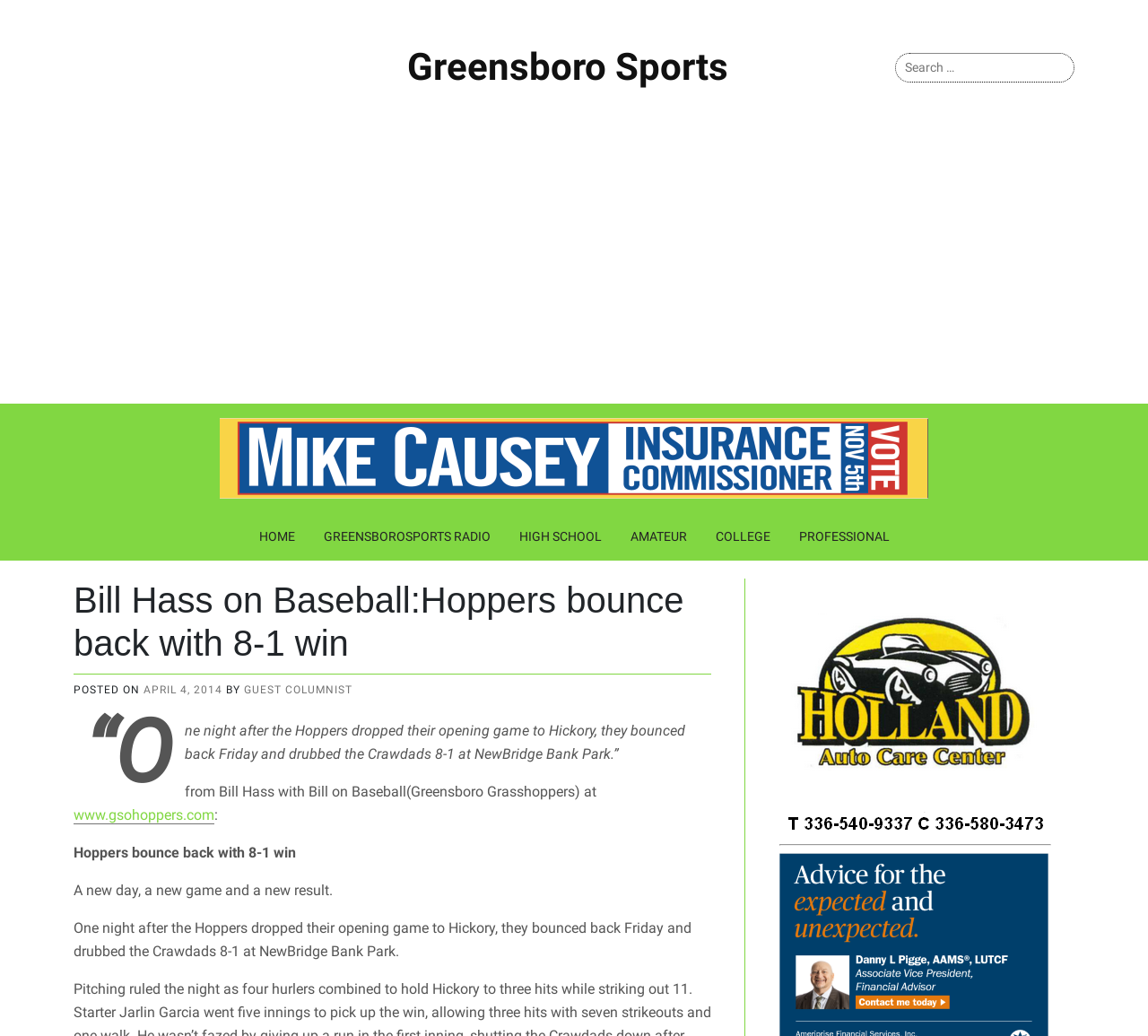Can you find the bounding box coordinates for the element to click on to achieve the instruction: "Read Bill Hass on Baseball article"?

[0.064, 0.559, 0.62, 0.651]